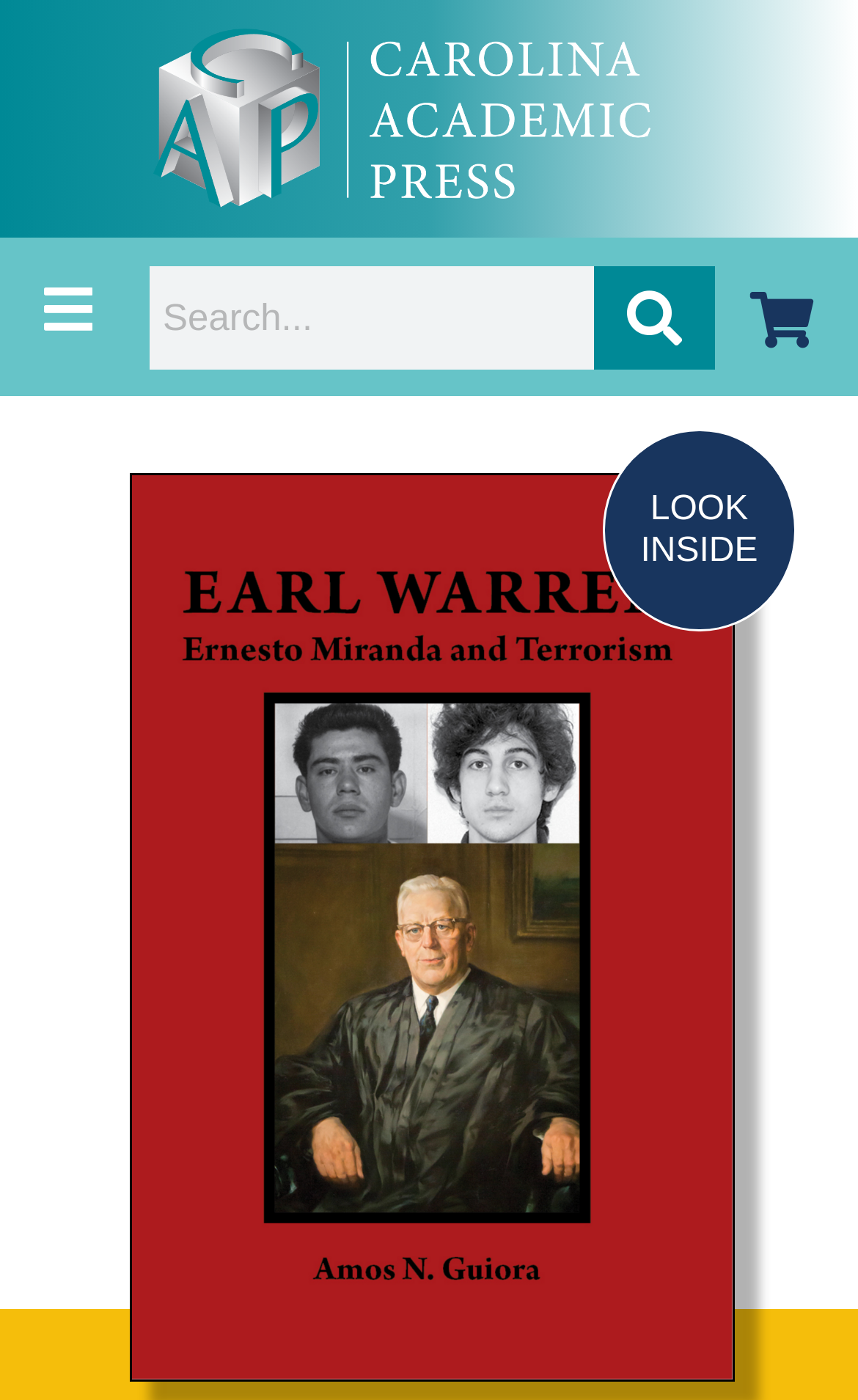What is the link below the book title?
Give a one-word or short-phrase answer derived from the screenshot.

LOOK INSIDE